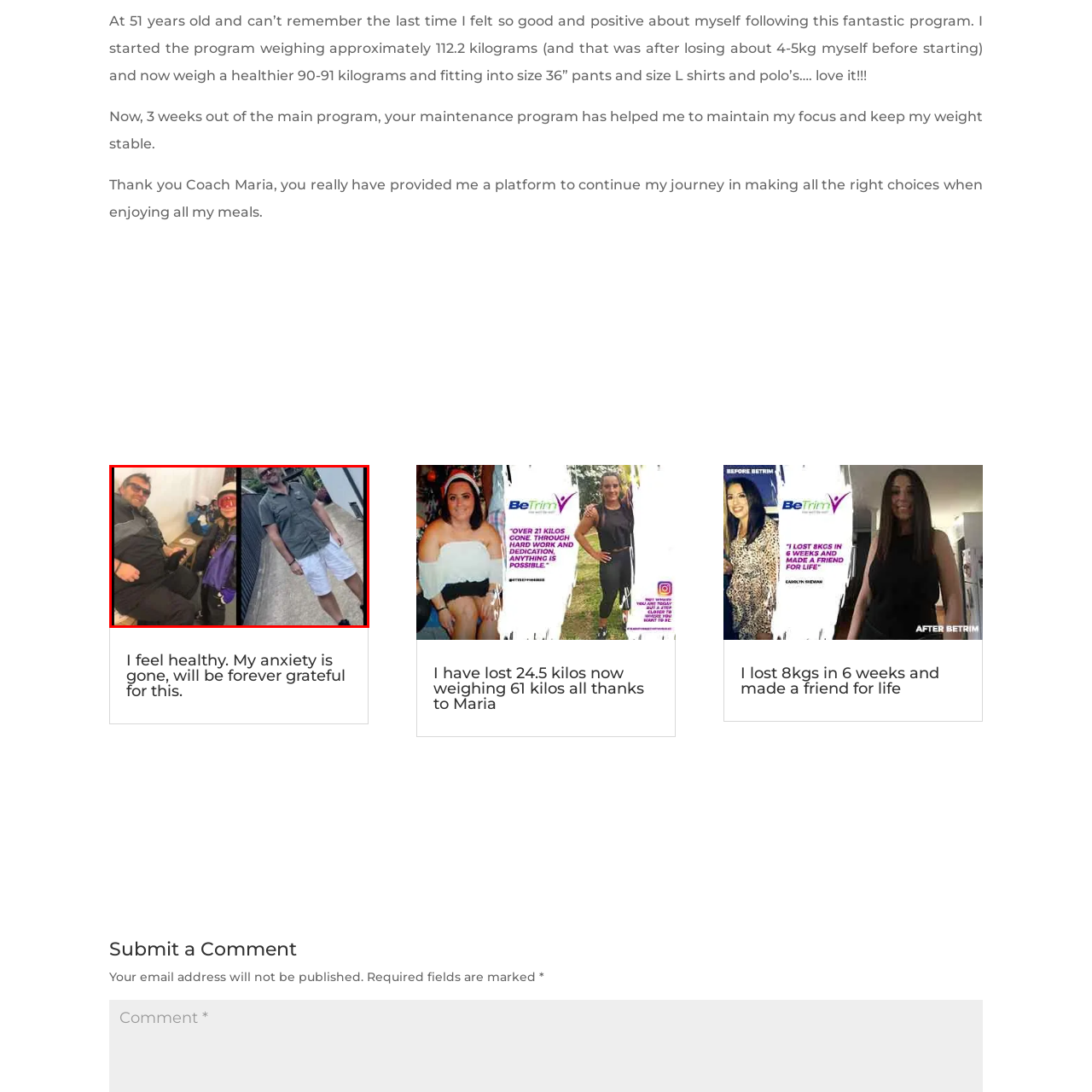Inspect the image surrounded by the red boundary and answer the following question in detail, basing your response on the visual elements of the image: 
What is the mood of the person on the right?

The person on the right is standing confidently outdoors, dressed in casual summer attire, exuding a sense of accomplishment and positivity, which suggests that they have undergone a successful transformation and are feeling good about themselves.